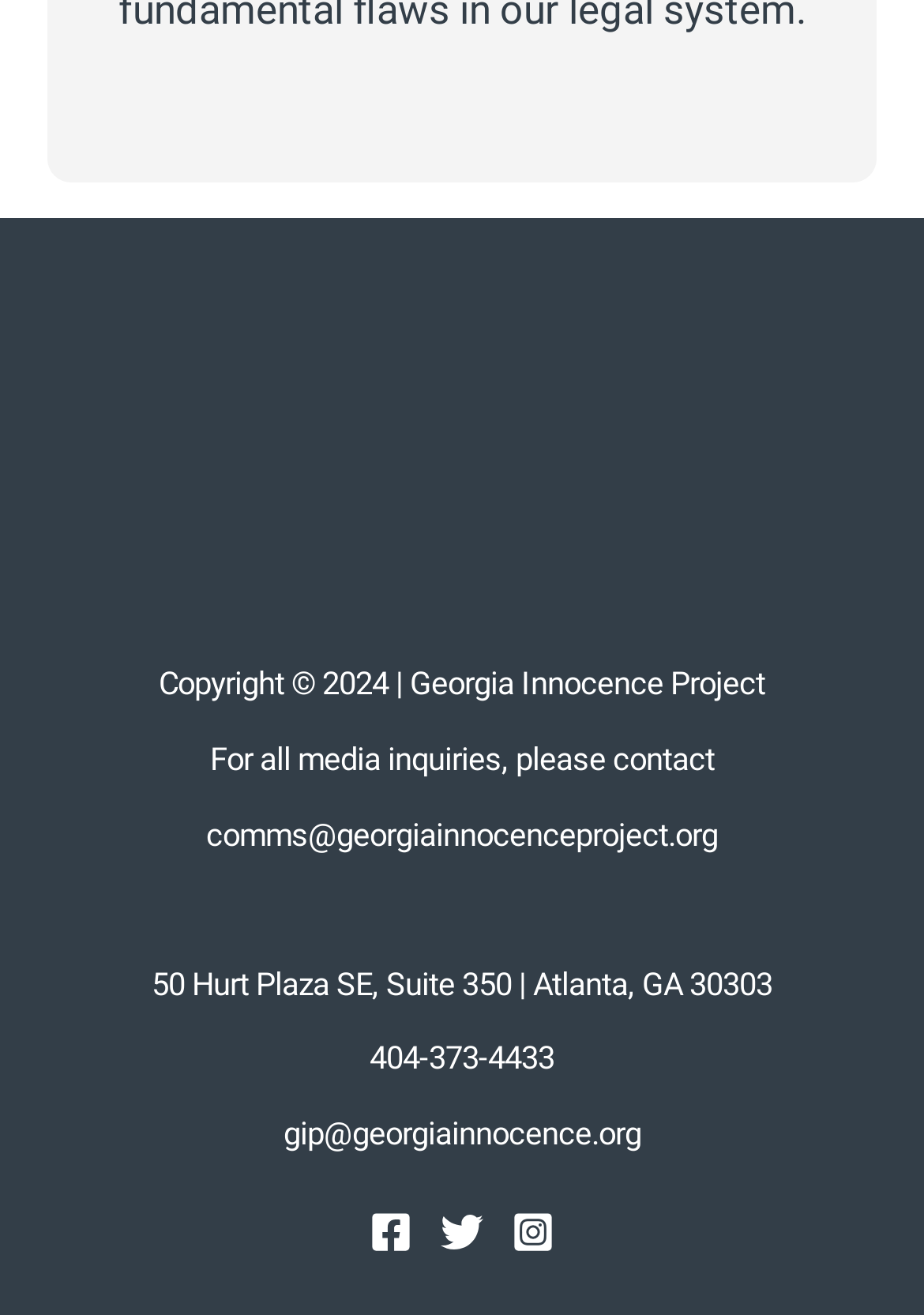Respond with a single word or phrase:
What is the organization's phone number?

404-373-4433